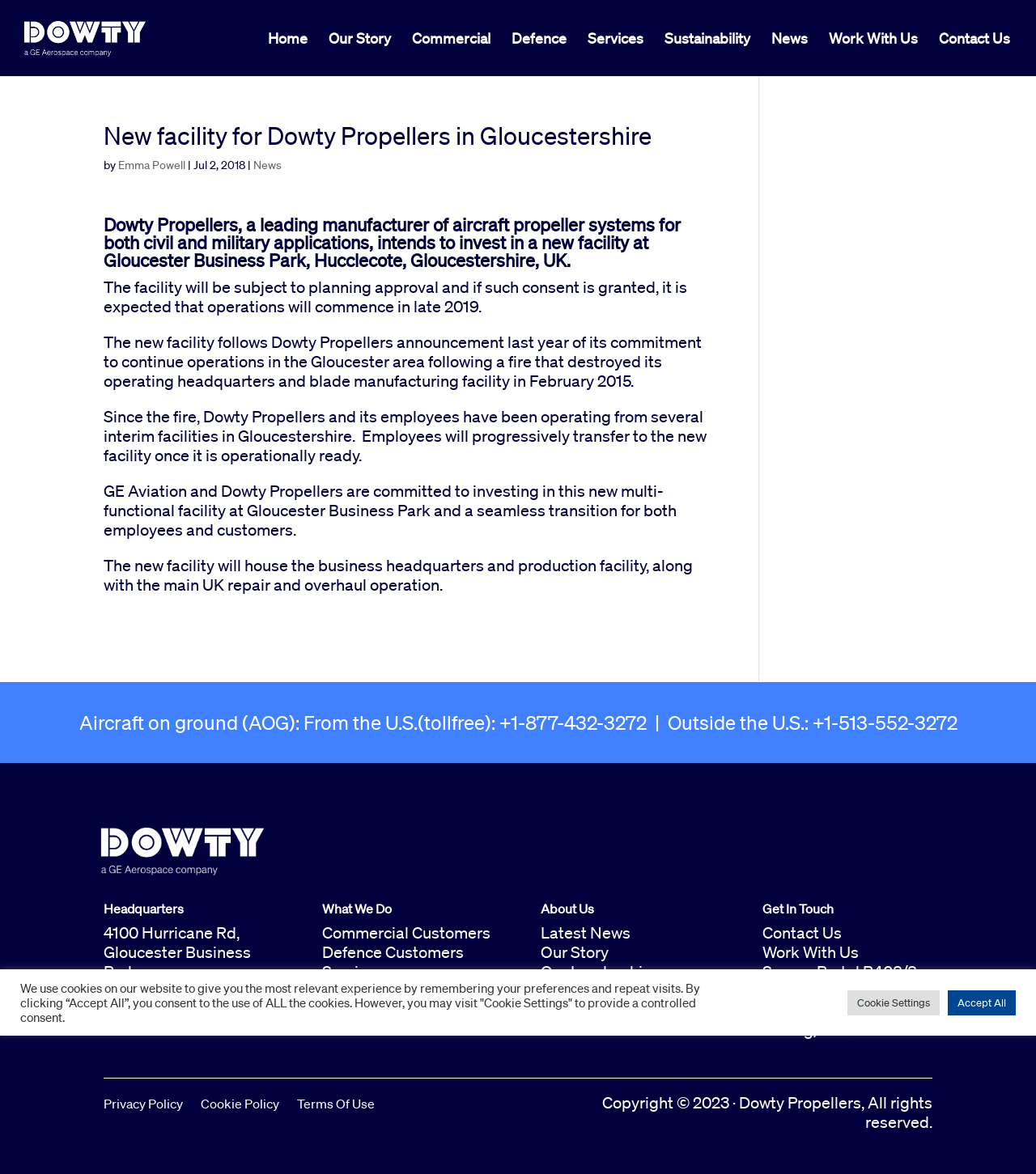Provide a comprehensive caption for the webpage.

This webpage is about Dowty Propellers, a leading manufacturer of aircraft propeller systems. At the top, there is a logo and a navigation menu with links to various sections, including Home, Our Story, Commercial, Defence, Services, Sustainability, News, Work With Us, and Contact Us.

Below the navigation menu, there is an article with a heading "New facility for Dowty Propellers in Gloucestershire" and a subheading with the author's name and date. The article discusses Dowty Propellers' plan to invest in a new facility at Gloucester Business Park, UK, following a fire that destroyed its operating headquarters and blade manufacturing facility in 2015.

The article is divided into several paragraphs, with the first paragraph explaining the company's commitment to continuing operations in the area. The subsequent paragraphs provide more details about the new facility, including its expected operational timeline and the transfer of employees from interim facilities.

On the right side of the article, there is a section with contact information, including a phone number for aircraft on ground (AOG) support and the company's headquarters address.

Below the article, there are three columns with headings "What We Do", "About Us", and "Get In Touch". The "What We Do" column has links to Commercial Customers, Defence Customers, Services, and Sustainability. The "About Us" column has links to Latest News, Our Story, Our Leadership, and Moments That Made Us. The "Get In Touch" column has links to Contact Us, Work With Us, and Spares Portal R408/8-400.

At the bottom of the page, there are links to Privacy Policy, Cookie Policy, and Terms Of Use, as well as a copyright notice. There is also a cookie consent notification with buttons to accept all cookies or customize cookie settings.